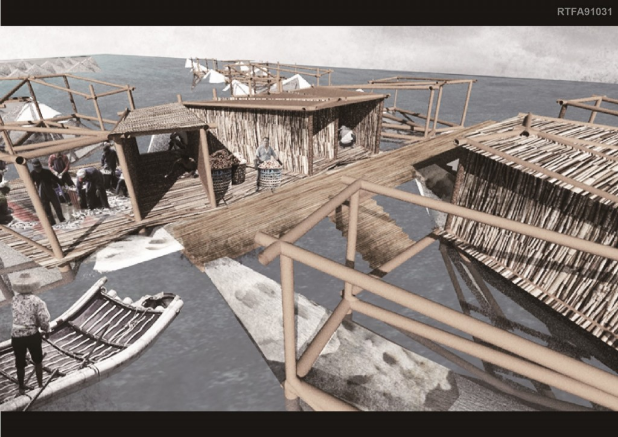Describe all the elements in the image extensively.

This conceptual image illustrates an innovative design project focused on the coastline of Chiayi, which strives to enhance the interaction between humans and nature. The scene features a network of wooden structures and walkways that are partially submerged in the water, intended to serve as a habitat for marine species while promoting biodiversity. 

In the foreground, figures interact within the space, suggesting a community aspect to the aquatic environment. Traditional elements, such as fishing boats and open-air structures, blend seamlessly with the surrounding water, highlighting a sustainable approach to coastal living. This project incorporates Biorock technology, known for its ability to create resilient habitats by combining calcium carbonate (CaCO3) for ecological benefits, showcasing an innovative defense mechanism against environmental challenges. The design aims to transition from conventional concrete structures to biodiversity-focused interfaces that reduce seawater impact while enriching local ecosystems.